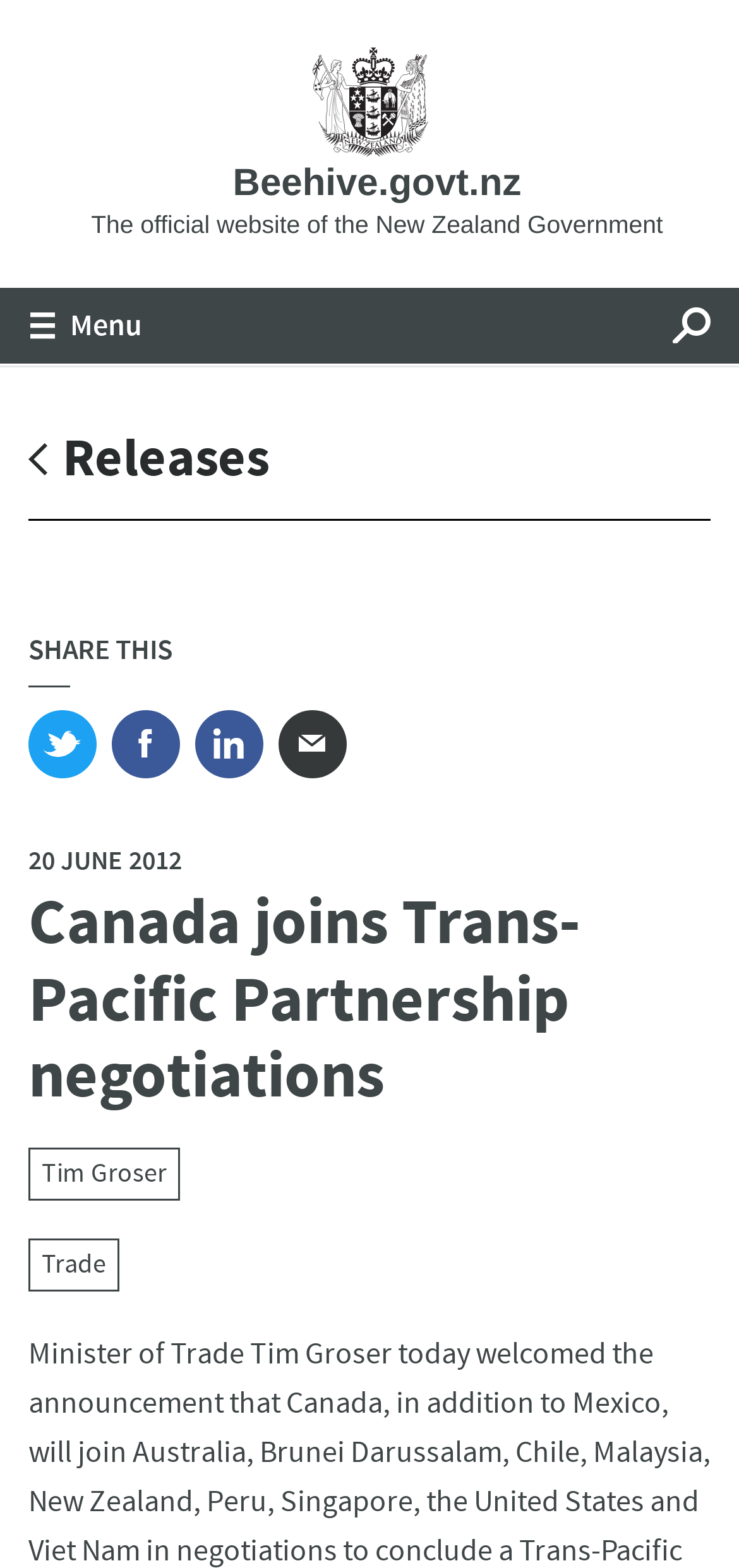Determine the bounding box coordinates of the region I should click to achieve the following instruction: "Read ISPRS SC Newsletter". Ensure the bounding box coordinates are four float numbers between 0 and 1, i.e., [left, top, right, bottom].

None